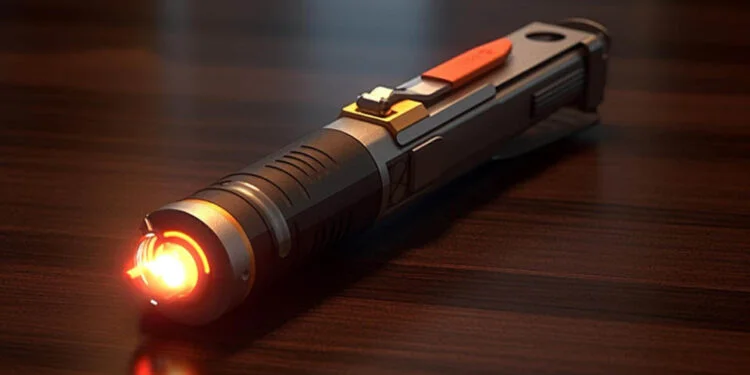Please answer the following question using a single word or phrase: 
What is the surface material on which the lightsaber lies?

wooden